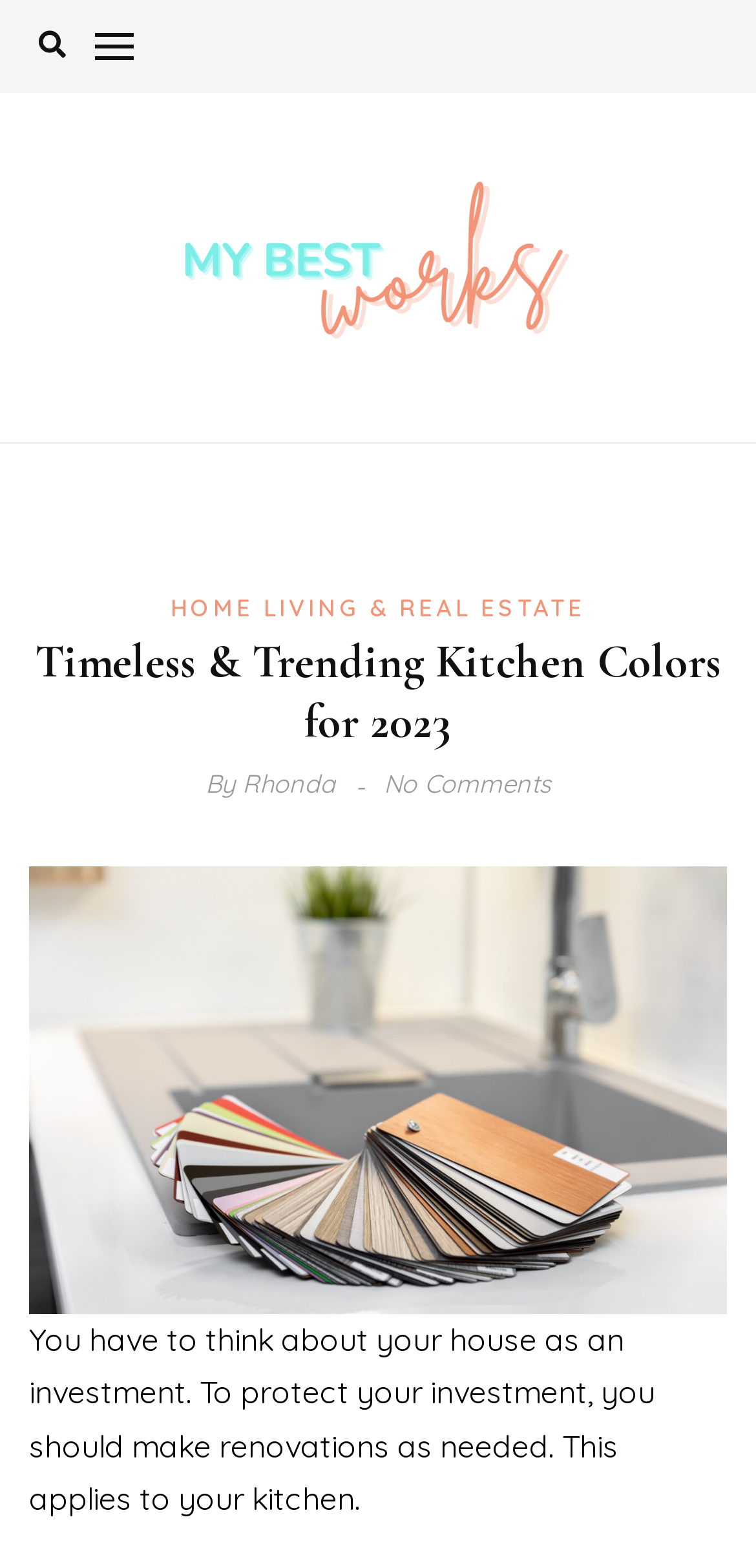What is the category of the article?
From the image, respond with a single word or phrase.

HOME LIVING & REAL ESTATE